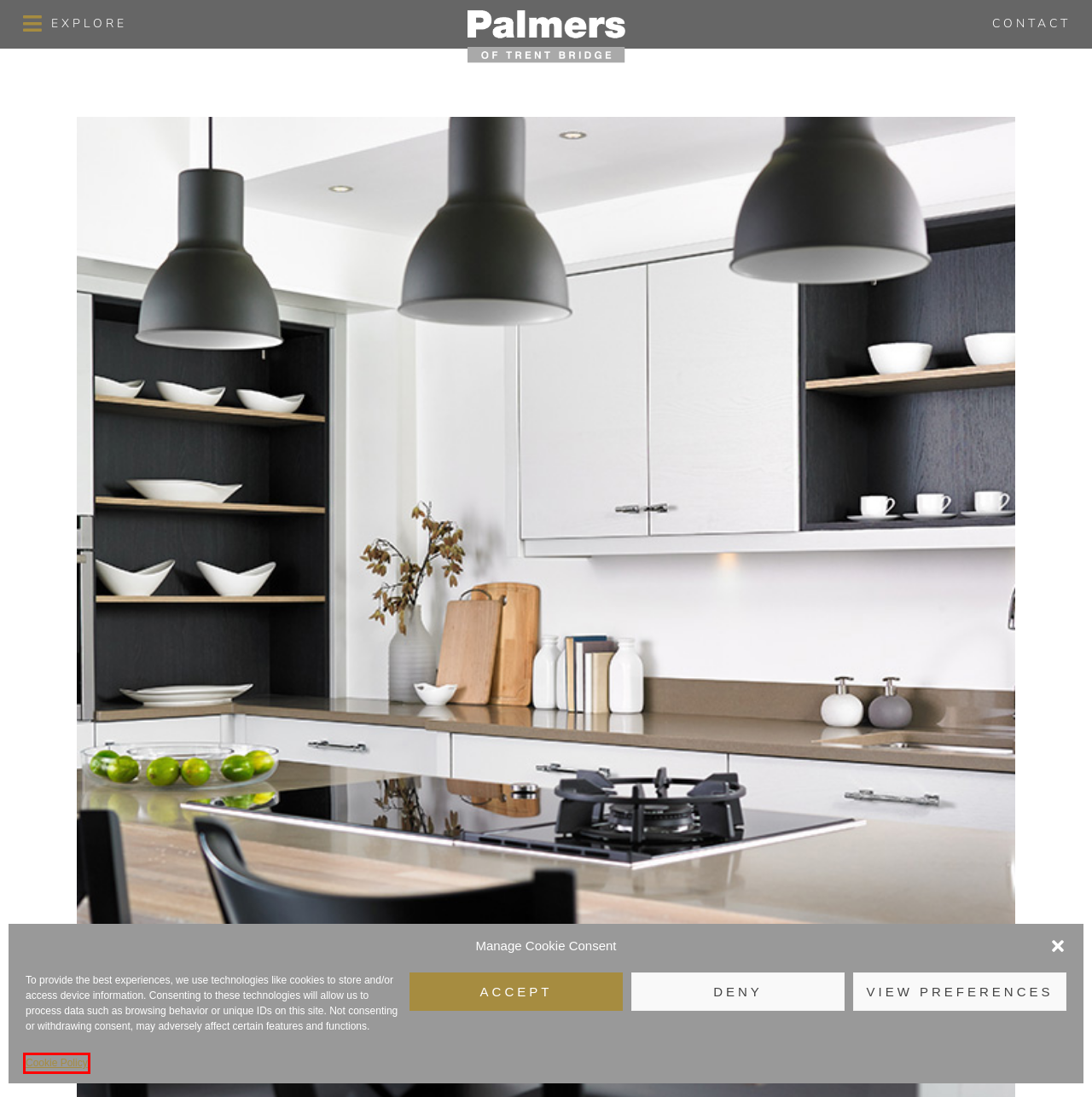A screenshot of a webpage is given with a red bounding box around a UI element. Choose the description that best matches the new webpage shown after clicking the element within the red bounding box. Here are the candidates:
A. Cookie Policy (UK) – Palmers
B. Conservatories – Palmers
C. Mad About The House
D. Designing a bedroom to comfort, cocoon and calm – Palmers
E. In Good Taste - Decorating Tips, How Tos & Inspiration | Lick
F. Contact us – Palmers
G. Bedroom Design – Palmers
H. Megaphone

A